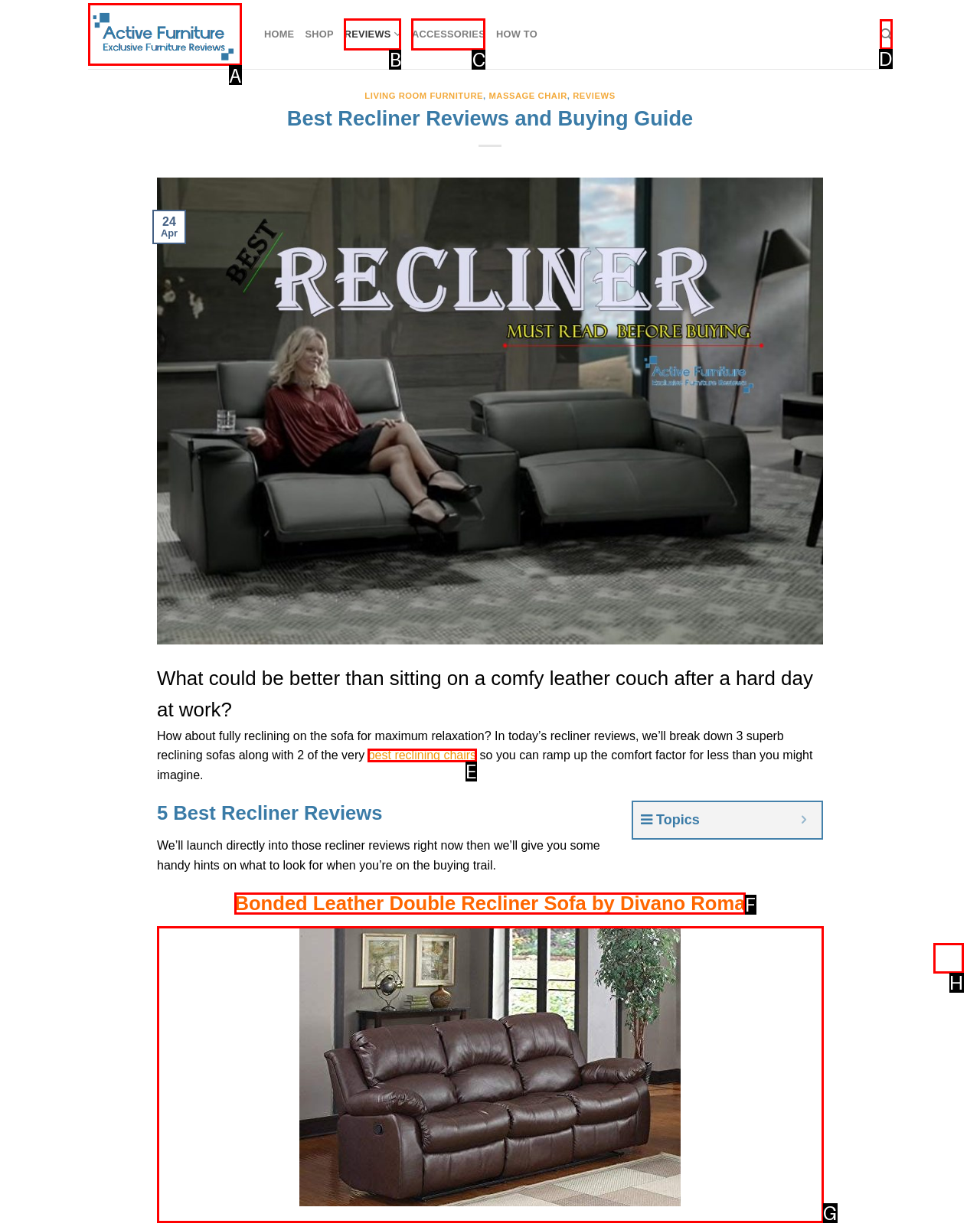Select the HTML element to finish the task: Go to top of the page Reply with the letter of the correct option.

H